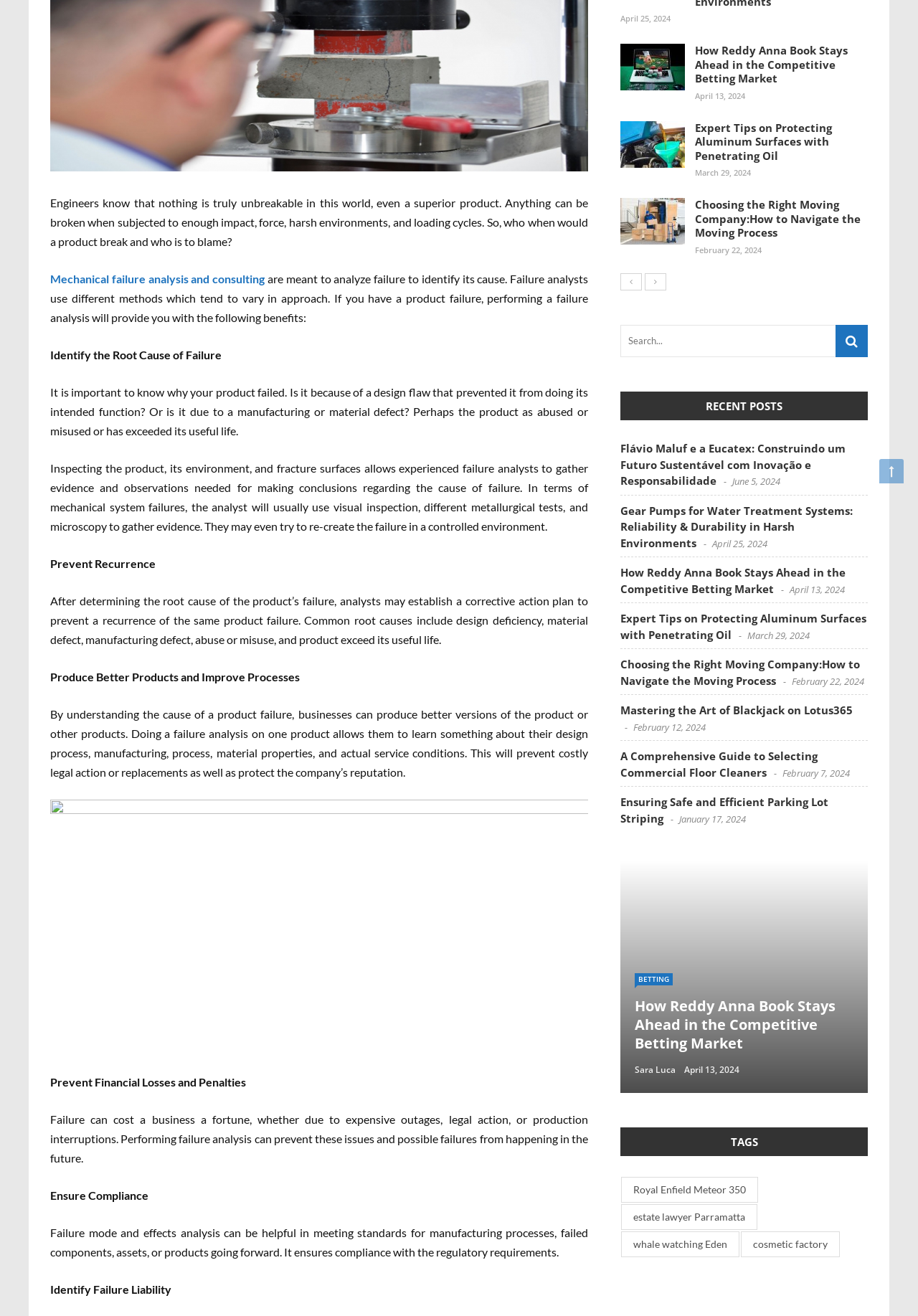Please provide the bounding box coordinate of the region that matches the element description: estate lawyer Parramatta. Coordinates should be in the format (top-left x, top-left y, bottom-right x, bottom-right y) and all values should be between 0 and 1.

[0.677, 0.915, 0.825, 0.935]